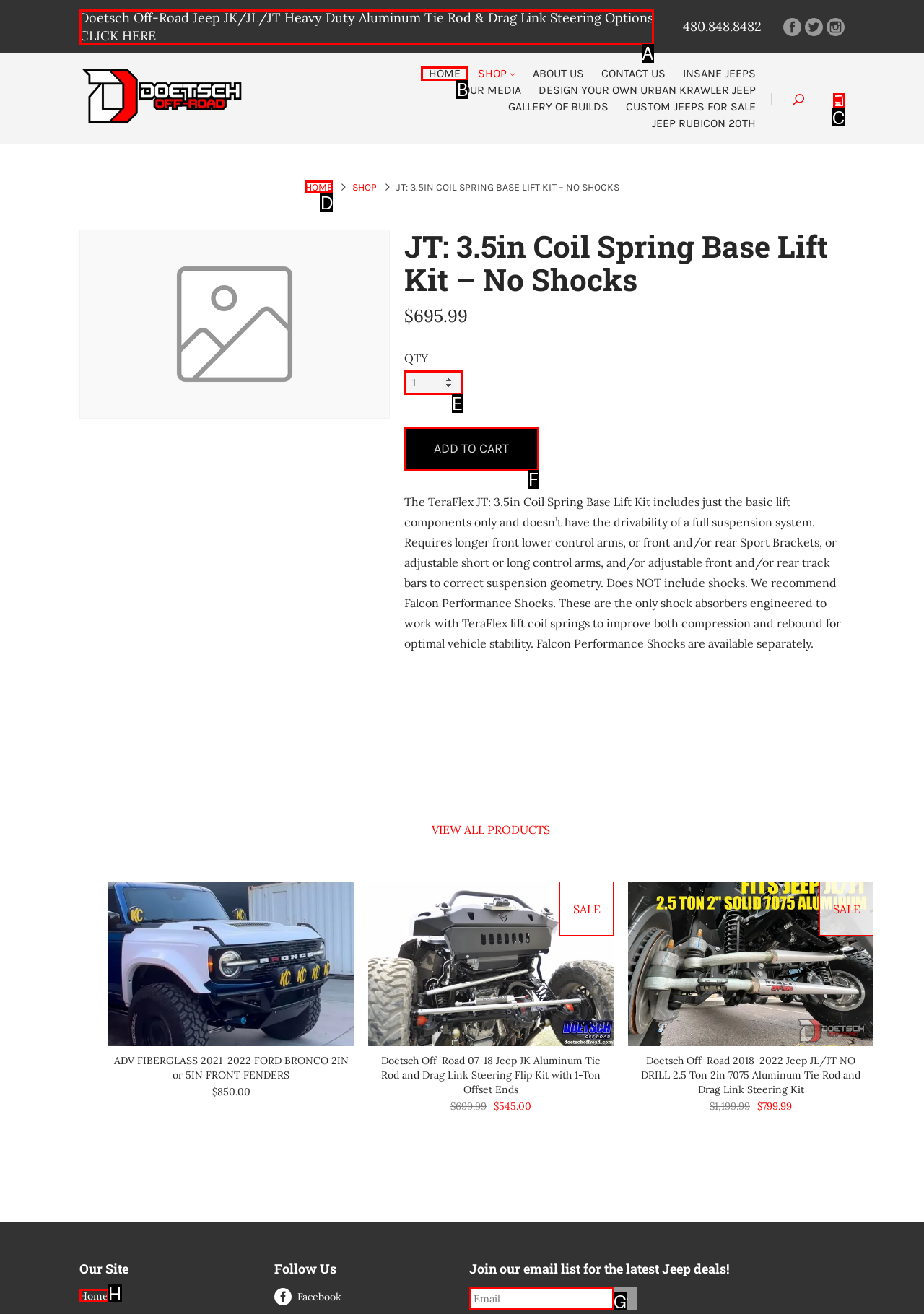From the given options, tell me which letter should be clicked to complete this task: Click the 'HOME' link
Answer with the letter only.

B